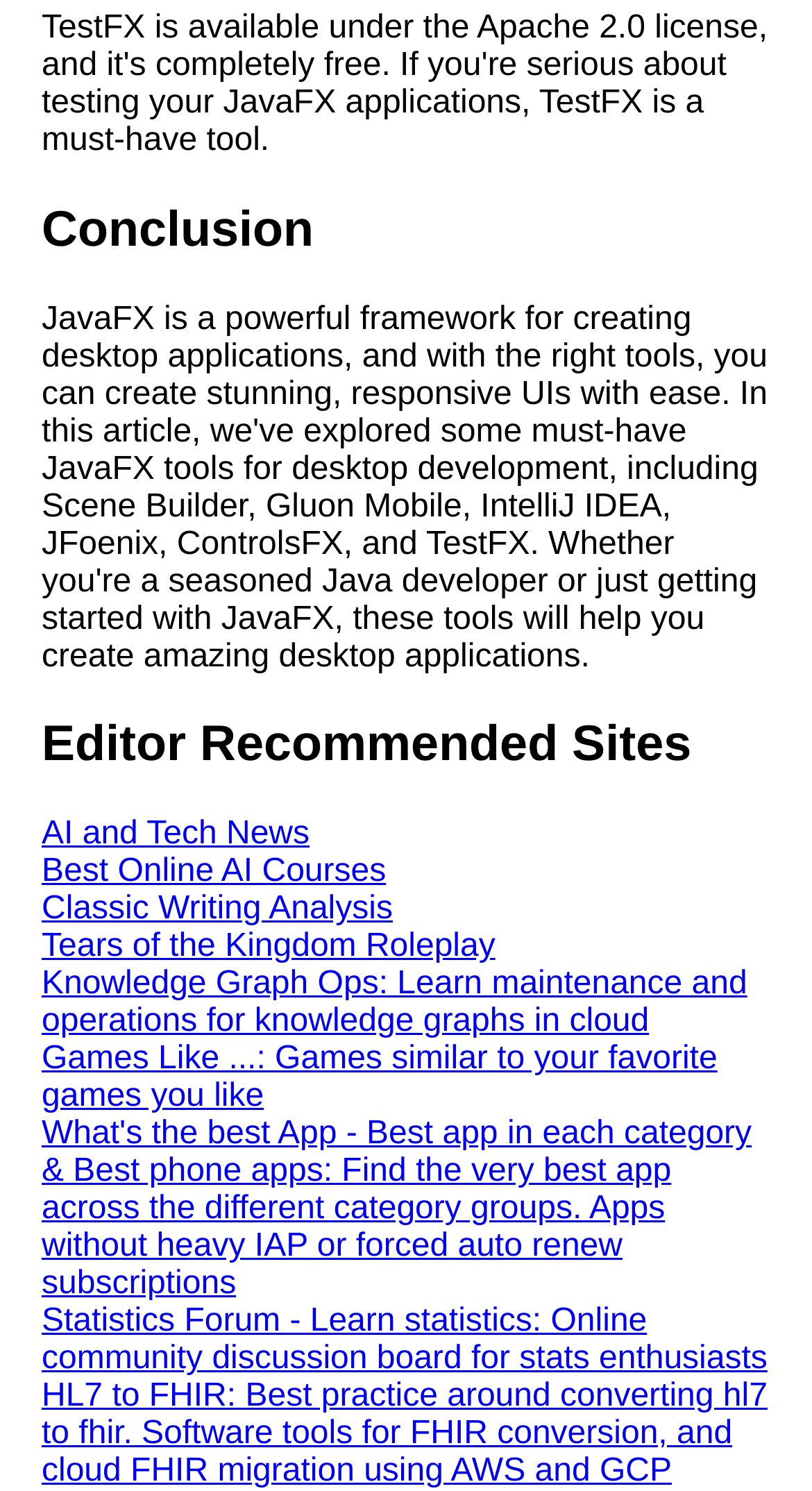How many links are there above the 'Editor Recommended Sites' heading?
Give a comprehensive and detailed explanation for the question.

I counted the number of links above the 'Editor Recommended Sites' heading, starting from 'Top 10 JavaFX opensource projects for desktop development' to 'Learn Relative Pitch'. There are 6 links in total.